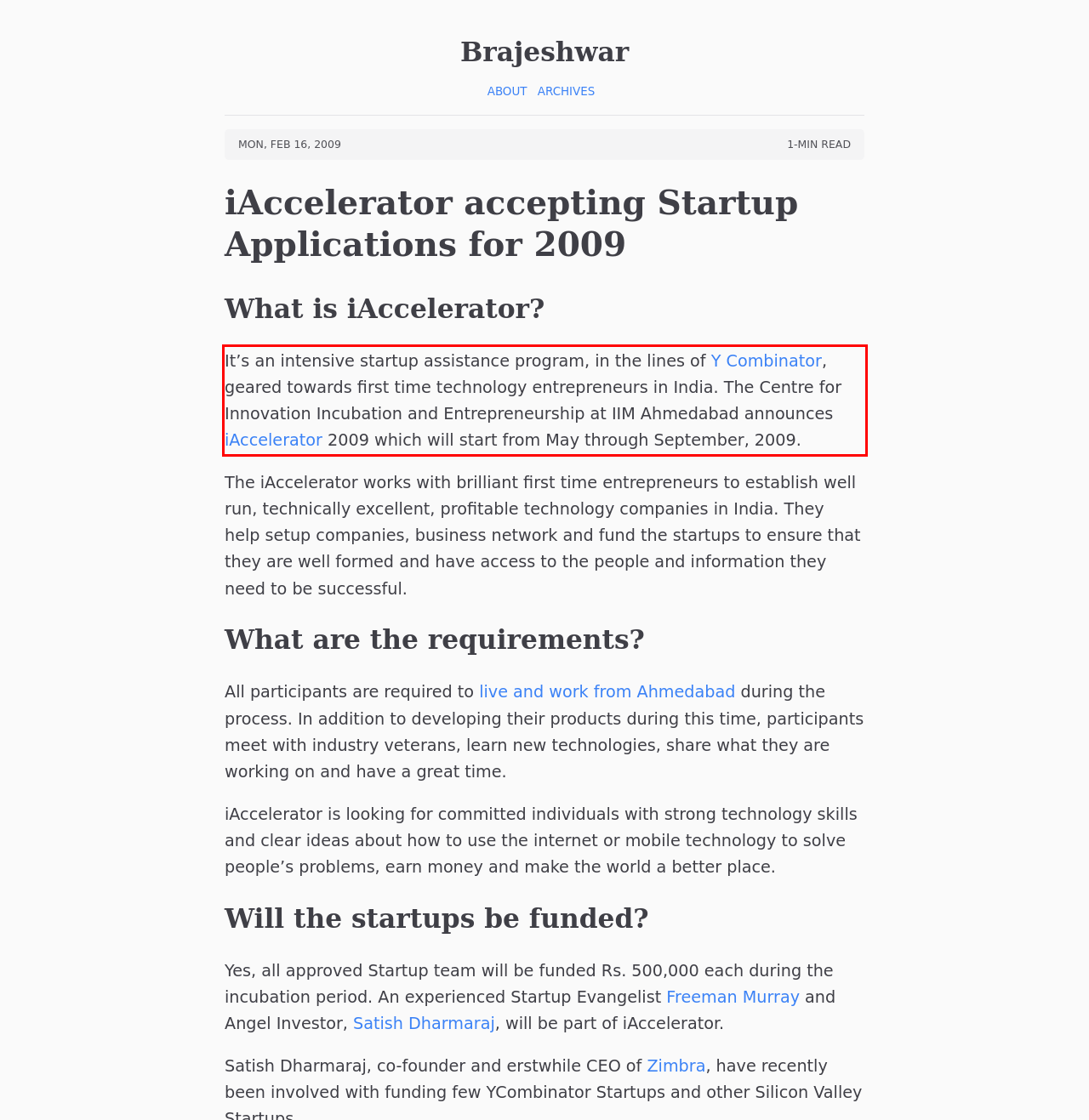Within the provided webpage screenshot, find the red rectangle bounding box and perform OCR to obtain the text content.

It’s an intensive startup assistance program, in the lines of Y Combinator, geared towards first time technology entrepreneurs in India. The Centre for Innovation Incubation and Entrepreneurship at IIM Ahmedabad announces iAccelerator 2009 which will start from May through September, 2009.